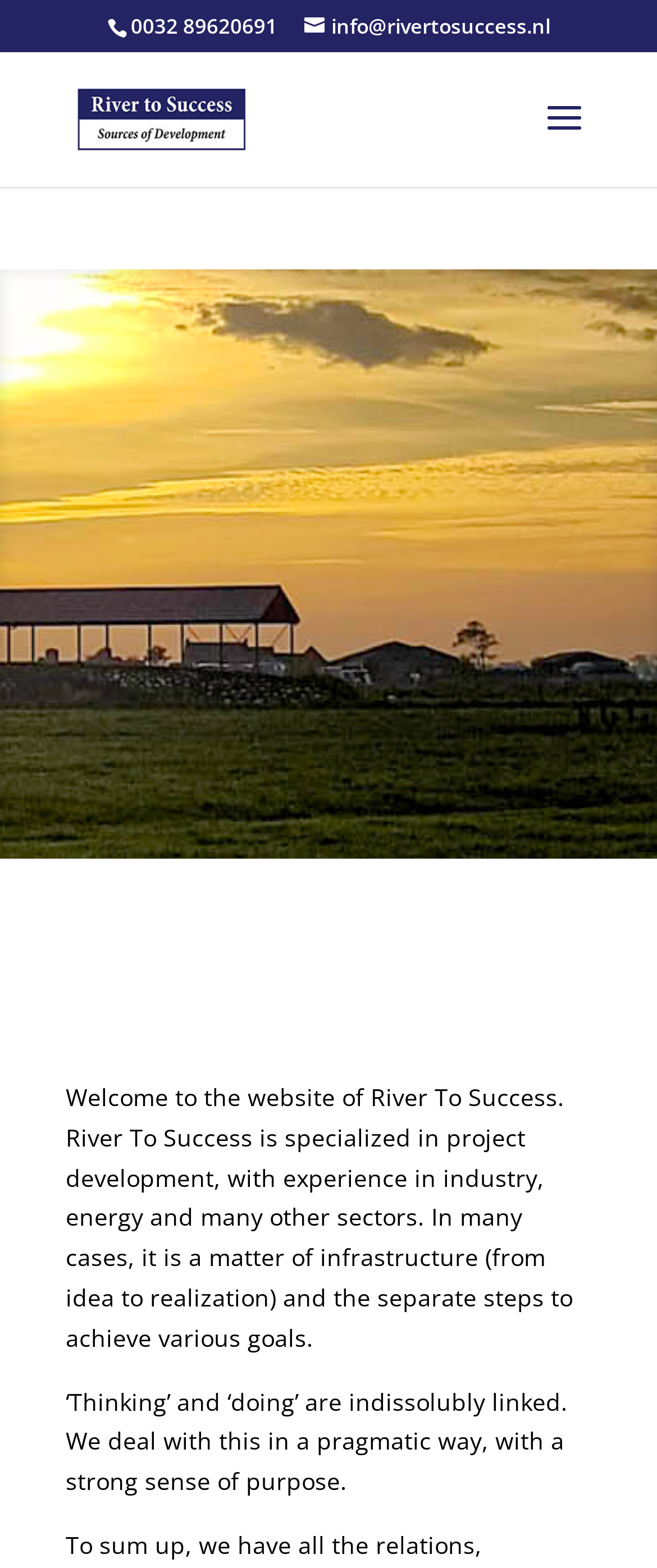Detail the features and information presented on the webpage.

The webpage is titled "River To Success | Sources of Development" and appears to be a company website. At the top left, there is a phone number "0032 89620691" displayed prominently. Next to it, on the right, is an email address "info@rivertosuccess.nl" in the form of a link. Below these, centered at the top, is the company name "River To Success" which is also a link, accompanied by a small image of the company logo.

The main content of the webpage is organized in a table layout, taking up most of the page. The first section of the table contains a welcome message, which describes the company's specialization in project development, its experience in various sectors, and its approach to infrastructure development. This section is positioned near the top of the table.

Below the welcome message, there is another section of text that elaborates on the company's approach, emphasizing the importance of linking "thinking" and "doing" in a pragmatic way. This section is located near the bottom of the table.